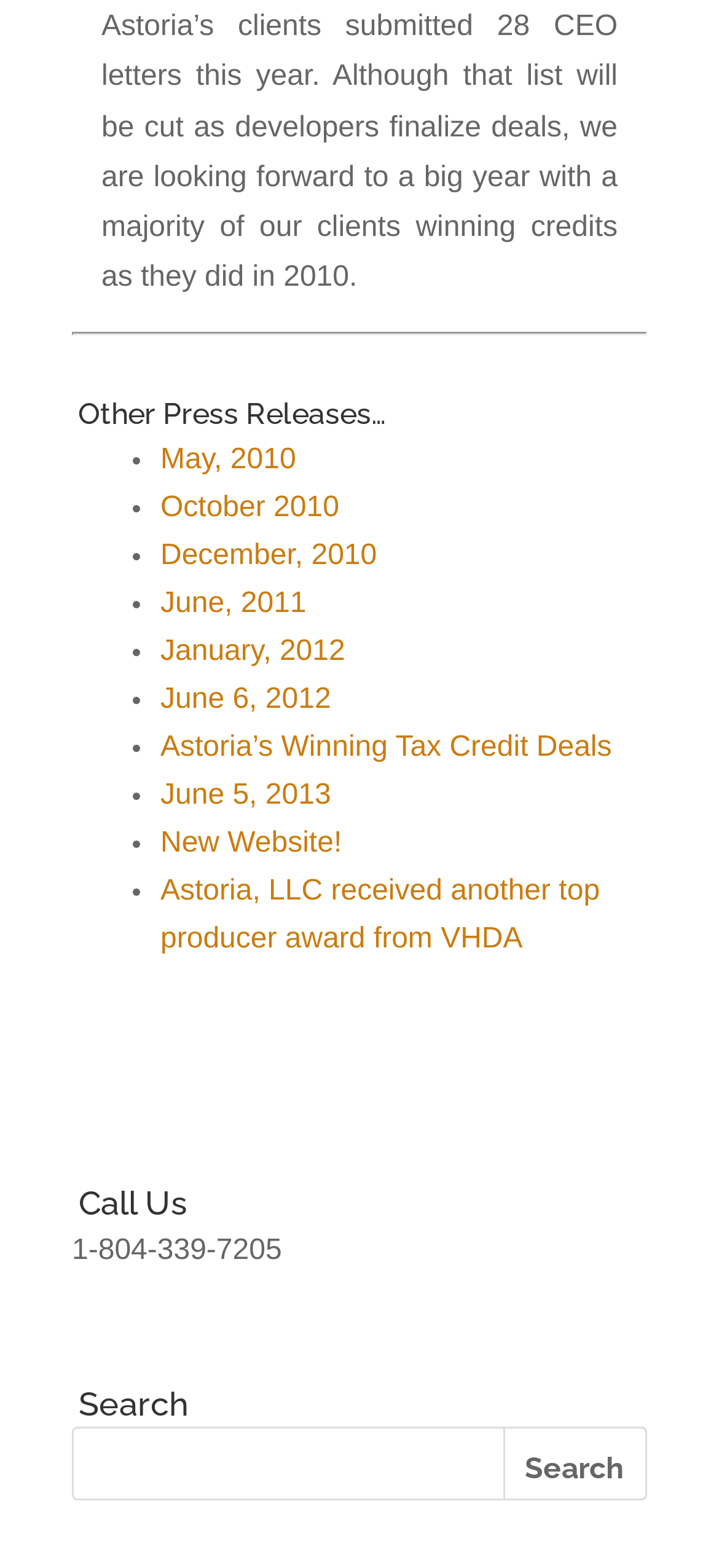What is the earliest date of a press release?
Kindly offer a detailed explanation using the data available in the image.

I looked at the list of press releases and found the earliest date mentioned, which is May, 2010.